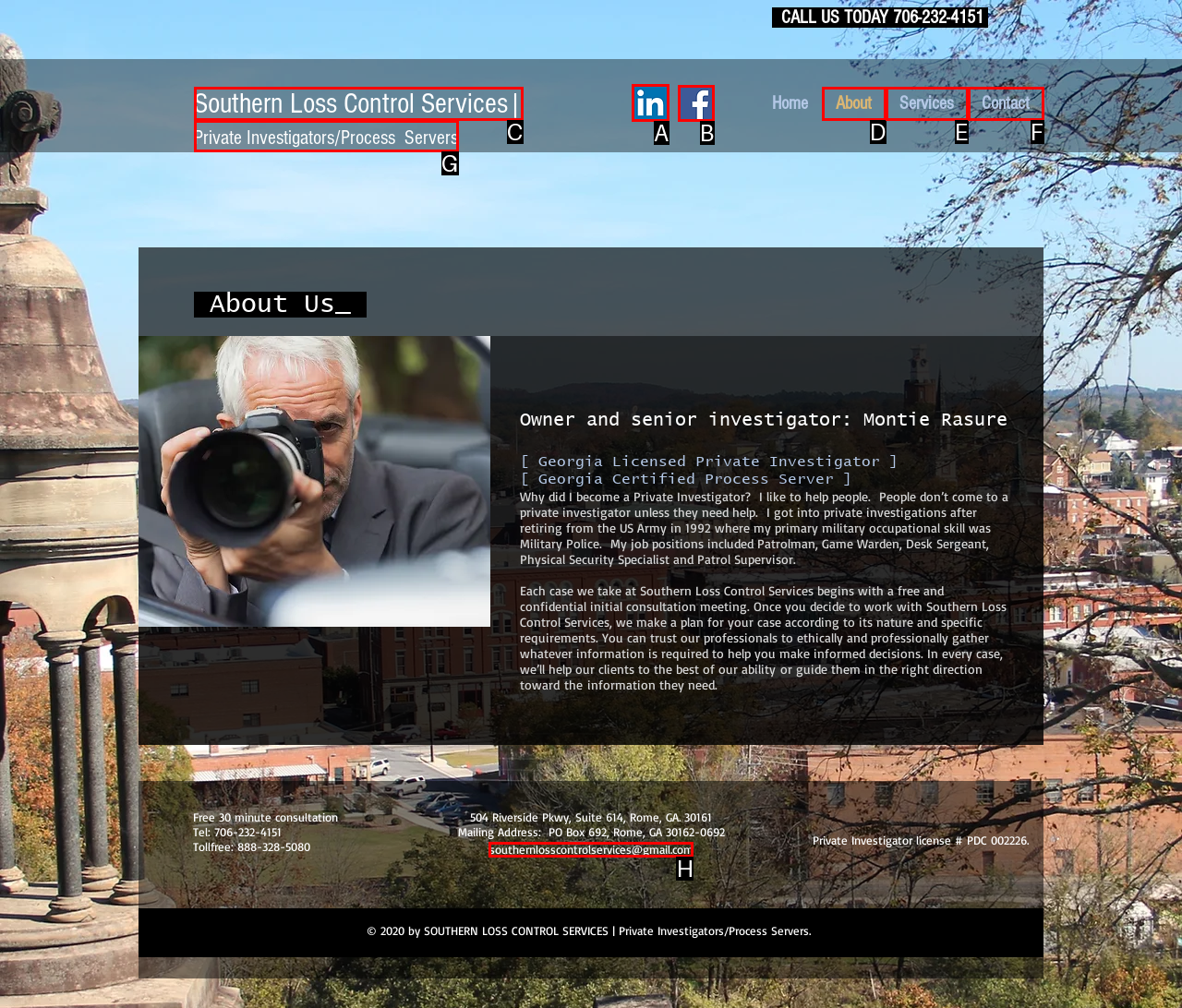Tell me which element should be clicked to achieve the following objective: Check LinkedIn profile
Reply with the letter of the correct option from the displayed choices.

A